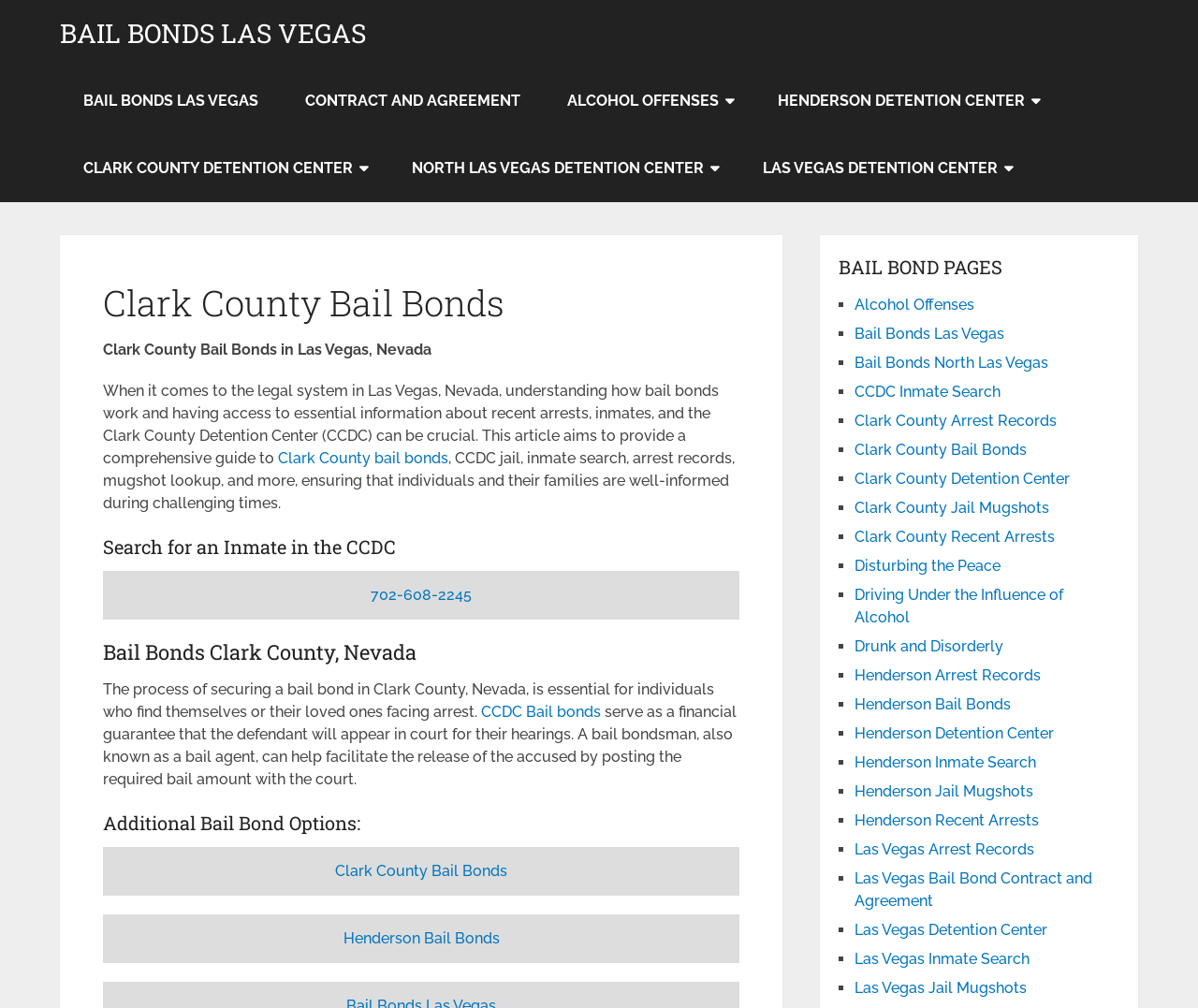Determine the bounding box coordinates for the UI element described. Format the coordinates as (top-left x, top-left y, bottom-right x, bottom-right y) and ensure all values are between 0 and 1. Element description: Henderson Arrest Records

[0.713, 0.661, 0.869, 0.679]